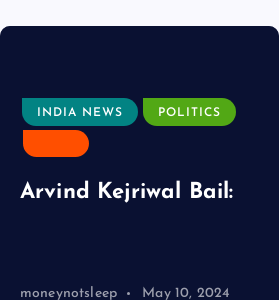Who is the publication source of the article?
Look at the screenshot and give a one-word or phrase answer.

moneynotsleep